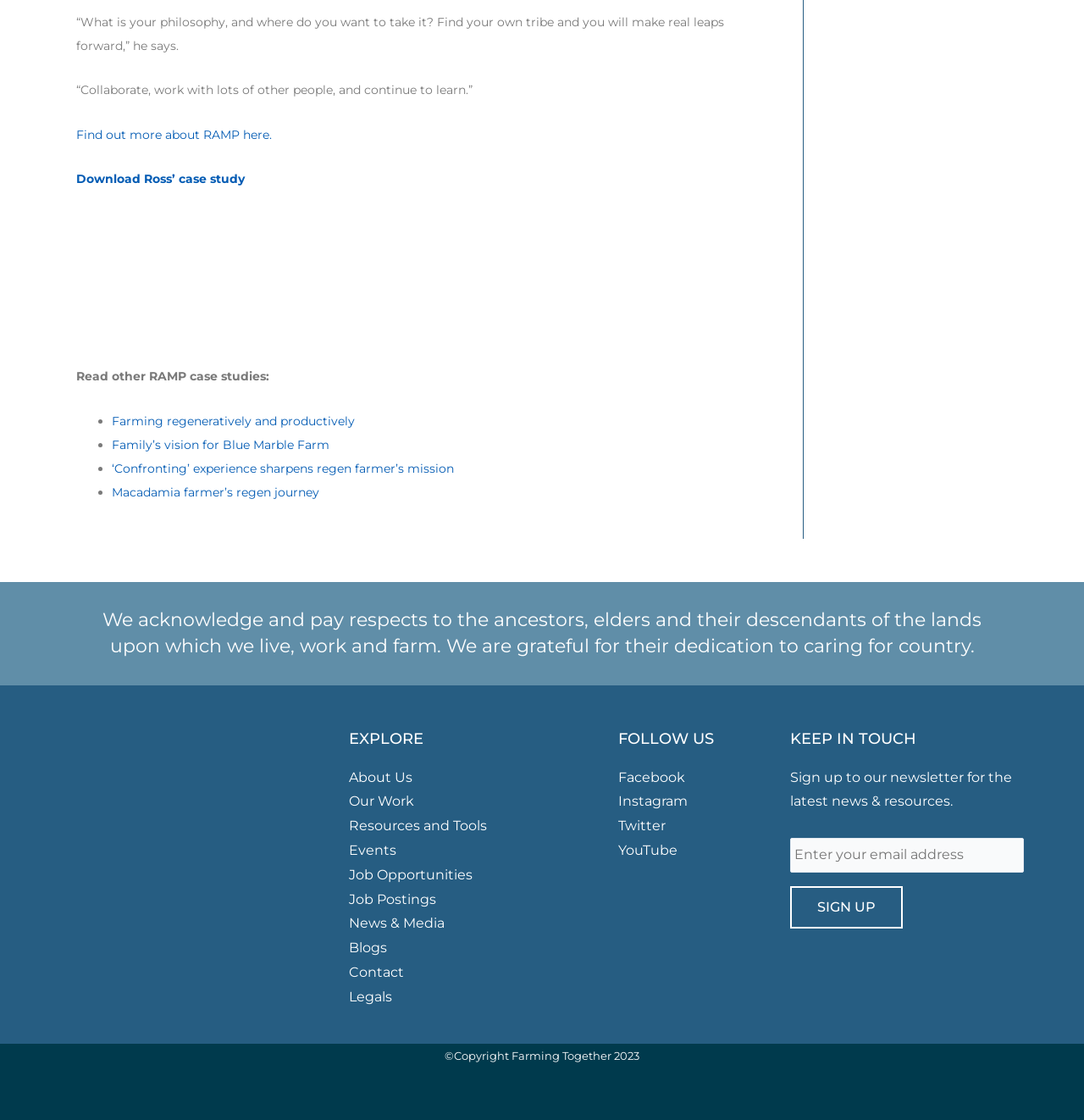What is the copyright year mentioned on the webpage?
Using the information from the image, give a concise answer in one word or a short phrase.

2023